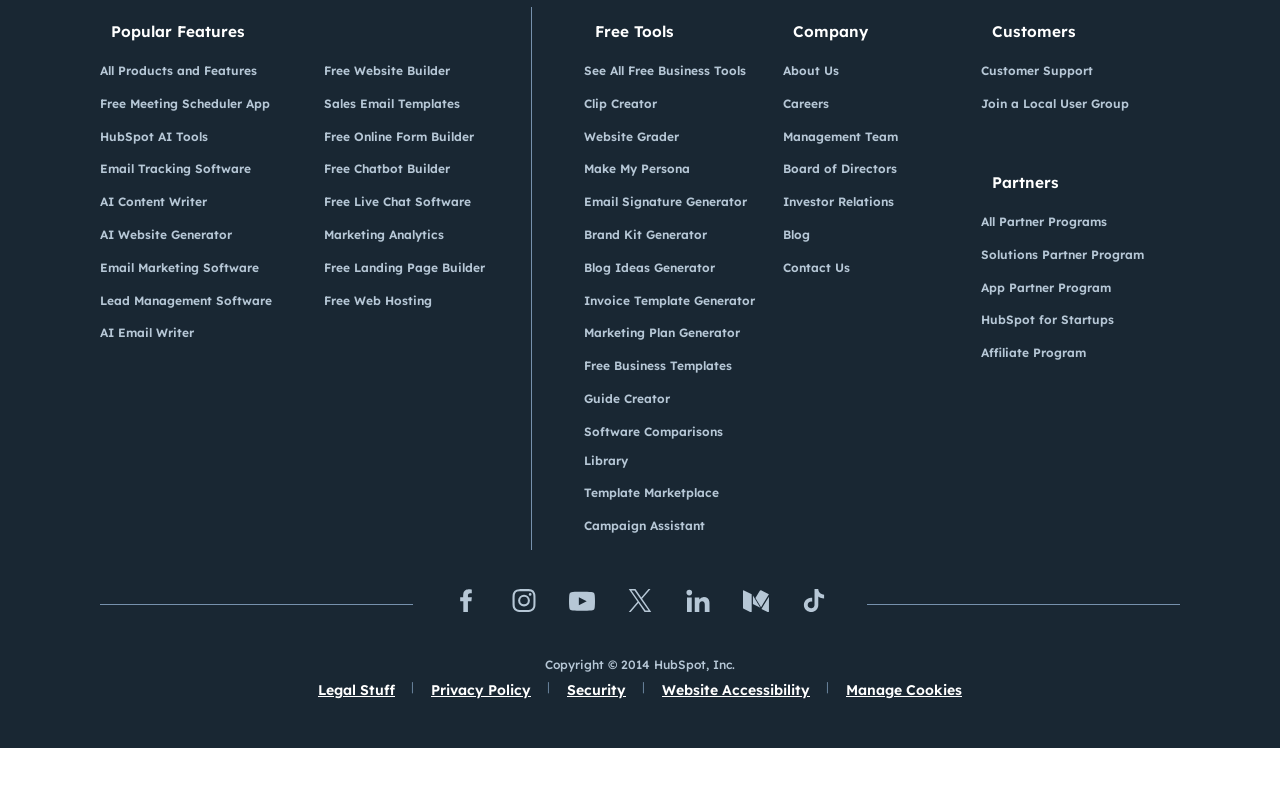What is the name of the company that owns this website?
Please analyze the image and answer the question with as much detail as possible.

The company name is mentioned in the copyright notice at the bottom of the webpage, which states 'Copyright © 2014 HubSpot, Inc.'